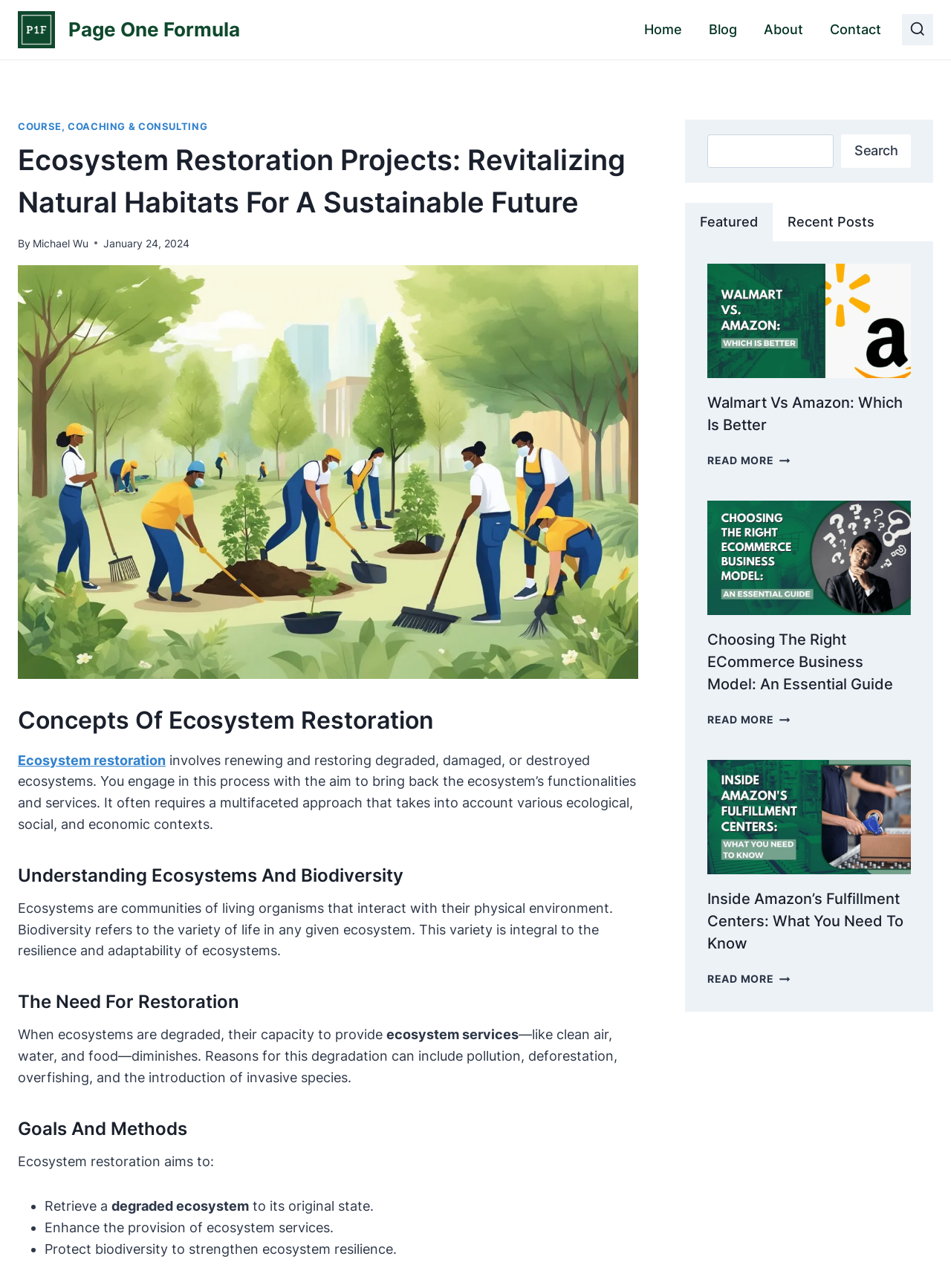Provide the bounding box coordinates for the area that should be clicked to complete the instruction: "Search for something".

None